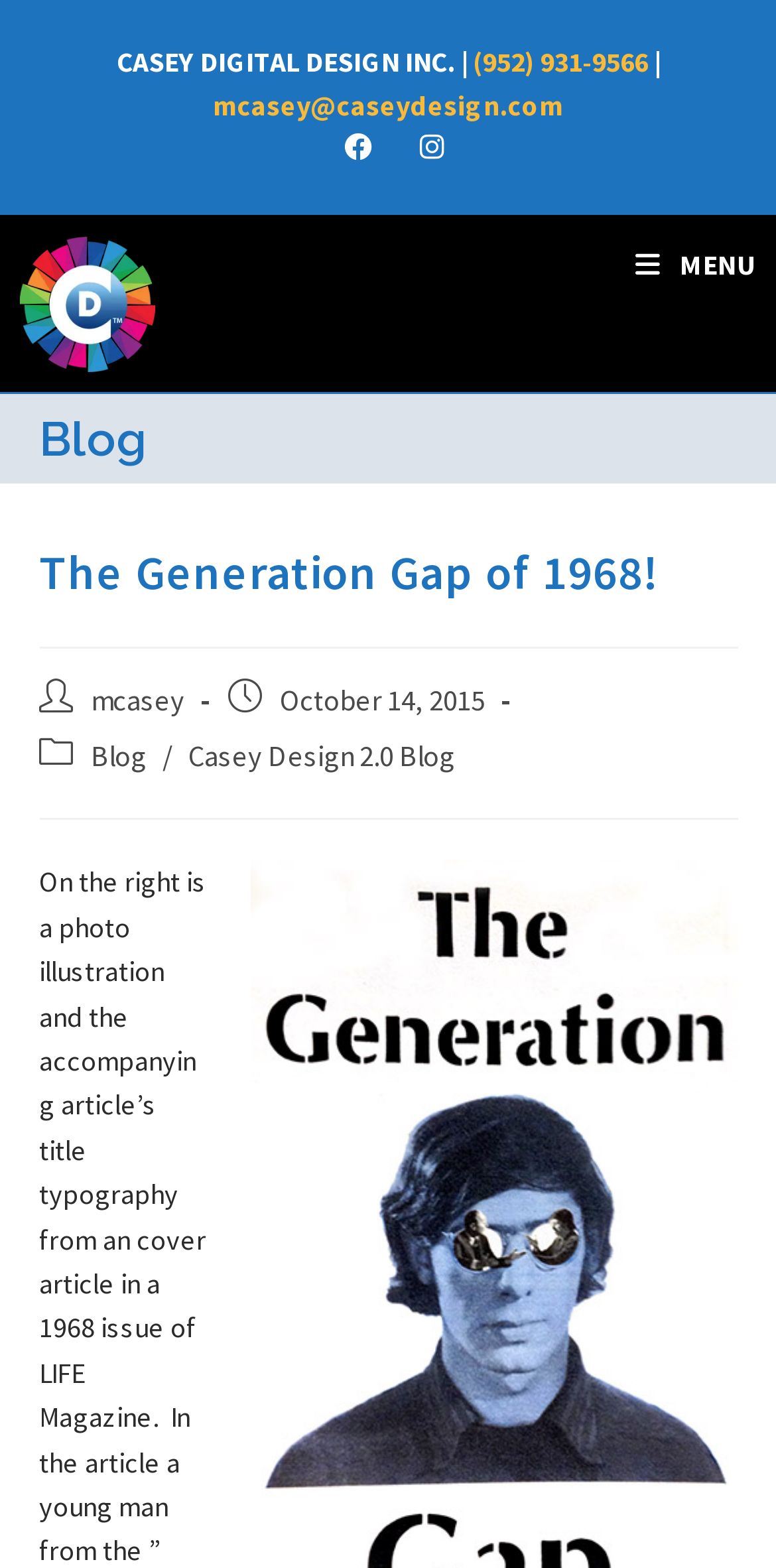Please determine the bounding box coordinates of the element's region to click in order to carry out the following instruction: "Click the phone number to call". The coordinates should be four float numbers between 0 and 1, i.e., [left, top, right, bottom].

[0.609, 0.028, 0.835, 0.051]